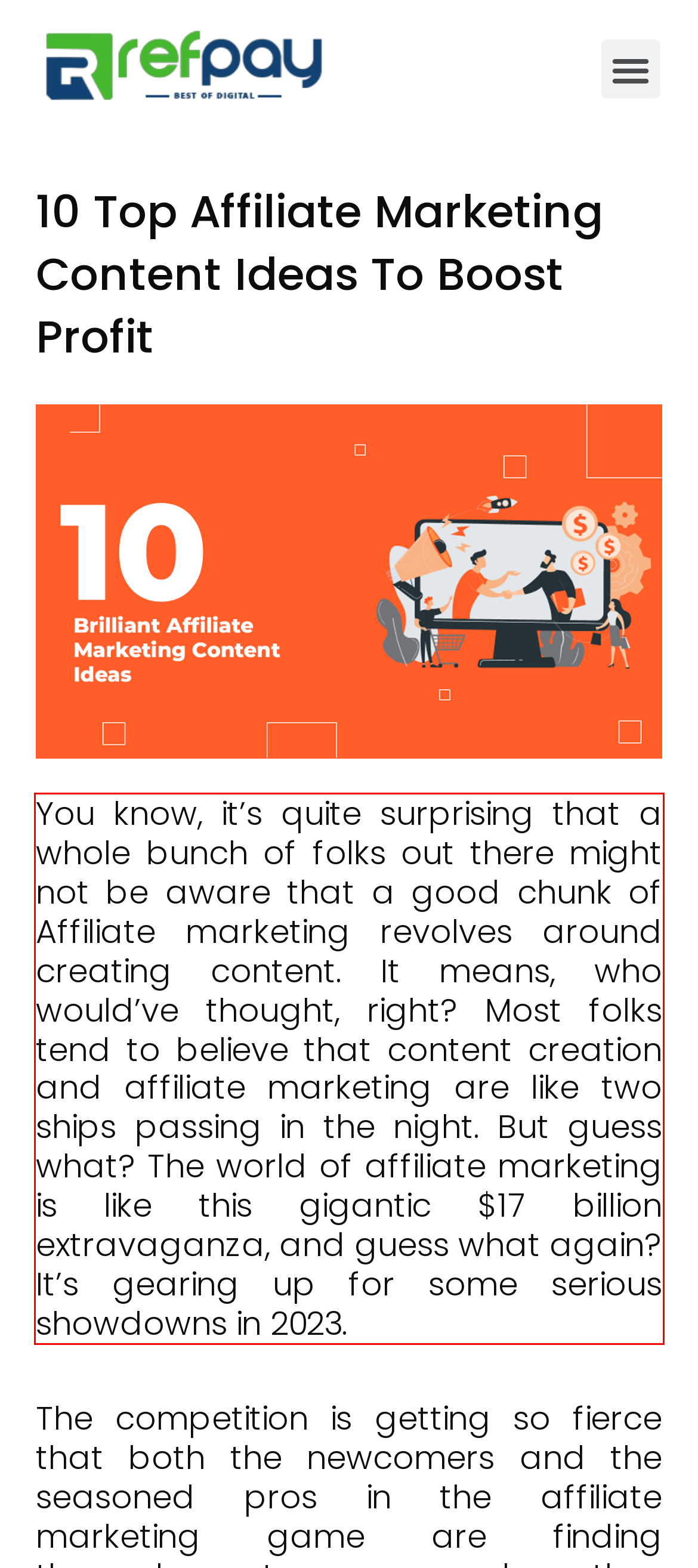In the given screenshot, locate the red bounding box and extract the text content from within it.

You know, it’s quite surprising that a whole bunch of folks out there might not be aware that a good chunk of Affiliate marketing revolves around creating content. It means, who would’ve thought, right? Most folks tend to believe that content creation and affiliate marketing are like two ships passing in the night. But guess what? The world of affiliate marketing is like this gigantic $17 billion extravaganza, and guess what again? It’s gearing up for some serious showdowns in 2023.